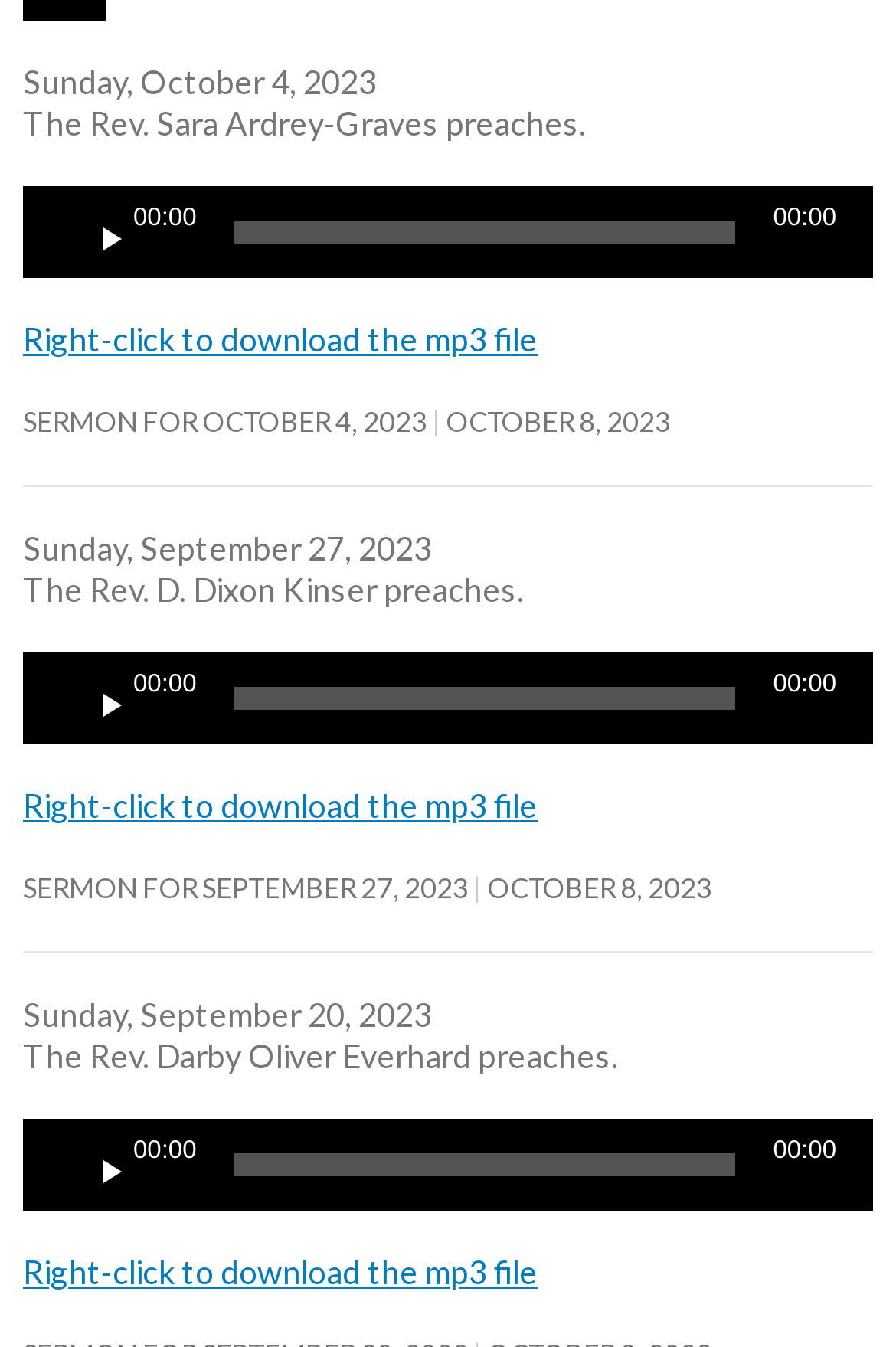With reference to the screenshot, provide a detailed response to the question below:
What is the format of the downloadable file?

I found the answer by looking at the text 'Right-click to download the mp3 file' which is located below each audio player.